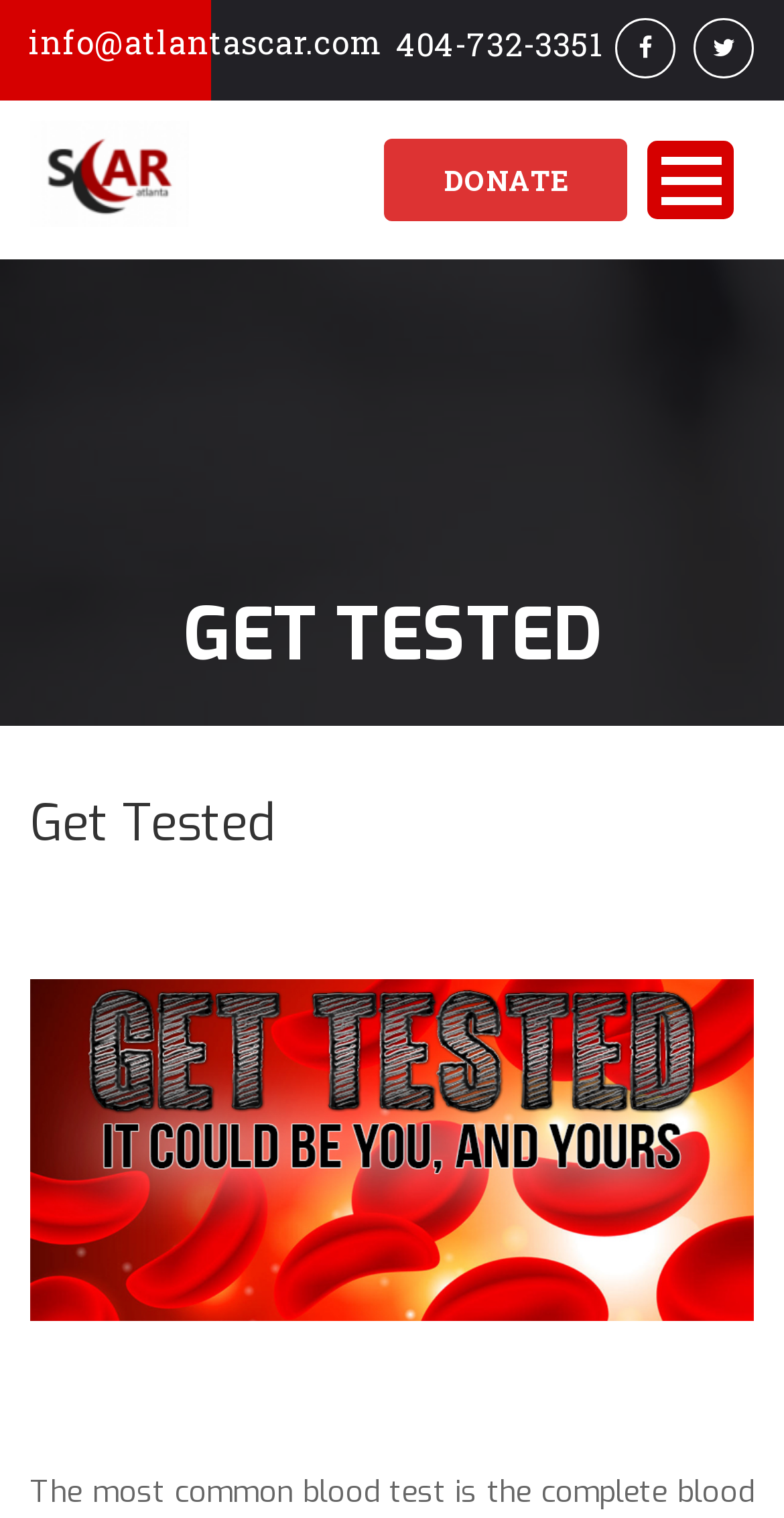Pinpoint the bounding box coordinates of the clickable area necessary to execute the following instruction: "Contact via email". The coordinates should be given as four float numbers between 0 and 1, namely [left, top, right, bottom].

[0.036, 0.013, 0.487, 0.041]